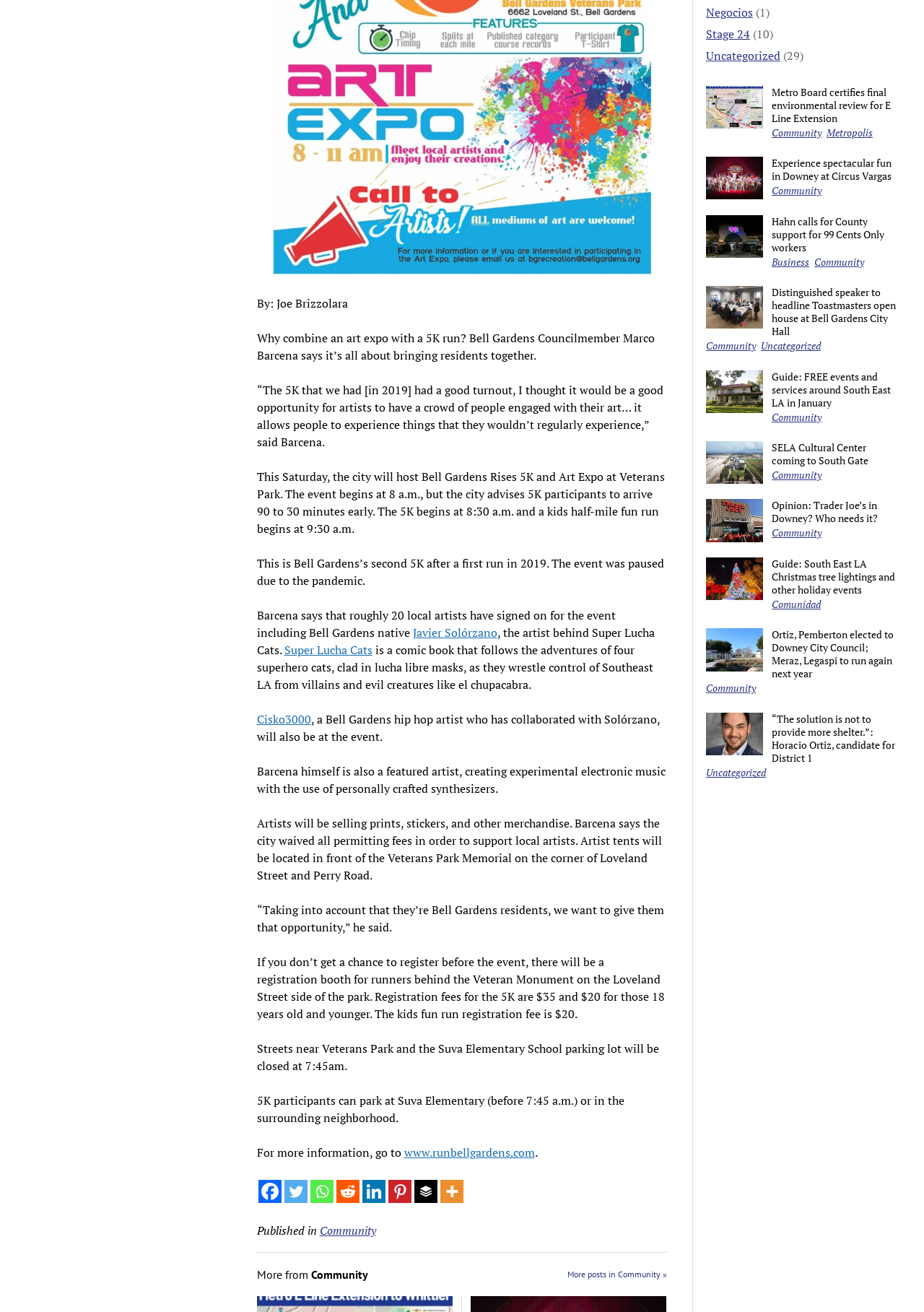Based on the element description aria-label="Linkedin" title="Linkedin", identify the bounding box coordinates for the UI element. The coordinates should be in the format (top-left x, top-left y, bottom-right x, bottom-right y) and within the 0 to 1 range.

[0.392, 0.899, 0.417, 0.917]